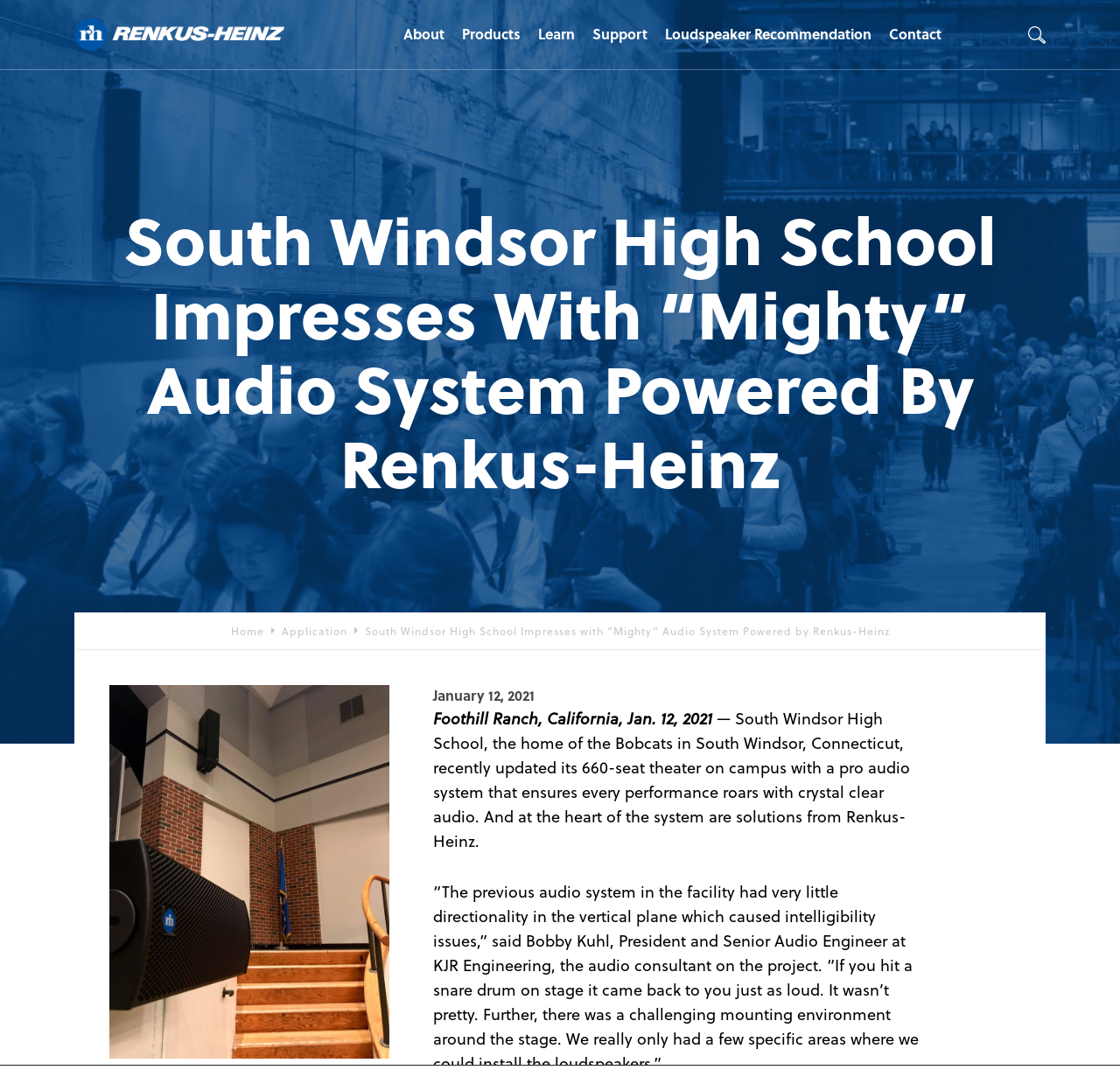Find the bounding box coordinates for the area that should be clicked to accomplish the instruction: "contact Renkus-Heinz".

[0.793, 0.0, 0.84, 0.065]